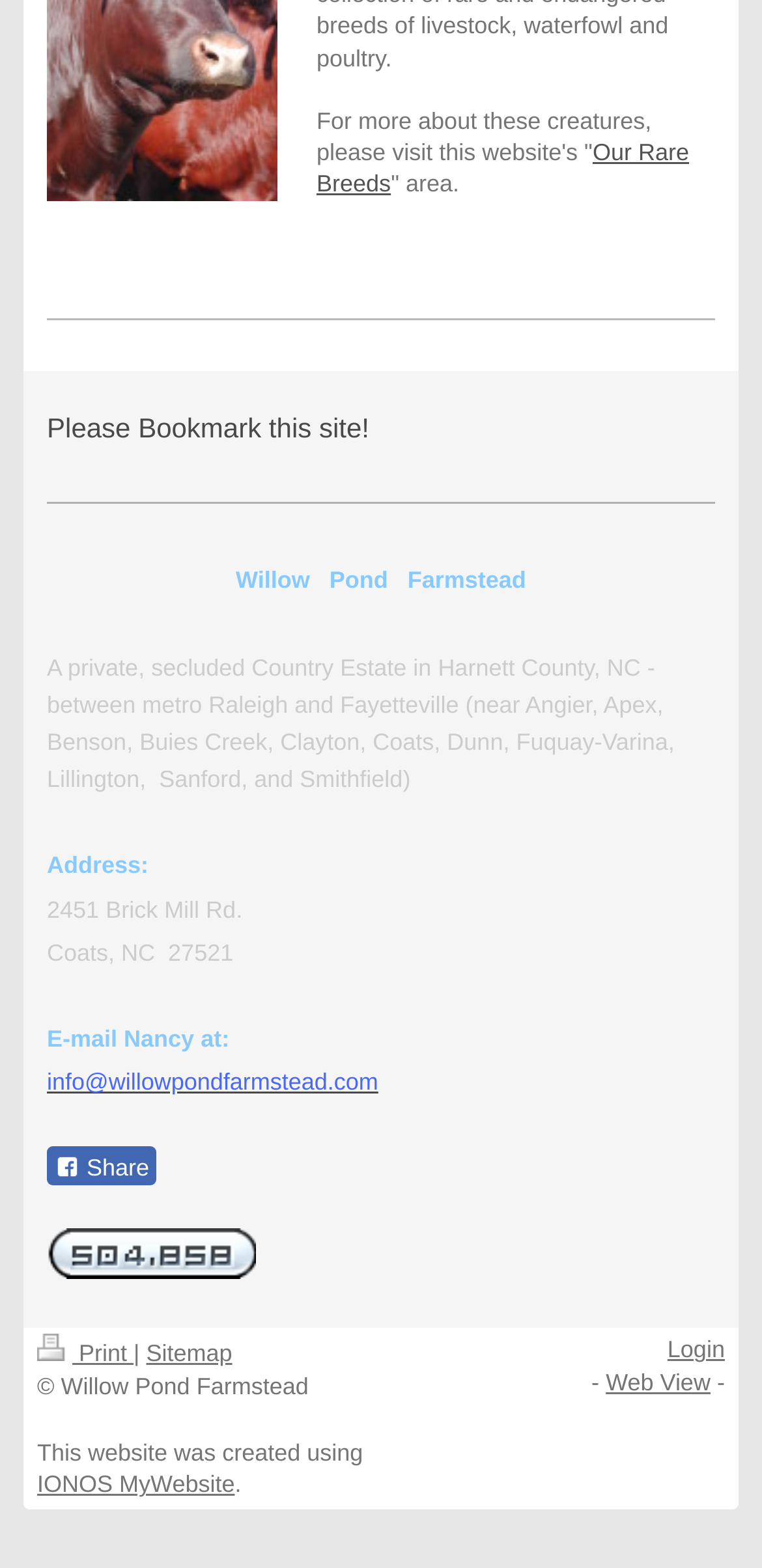Identify the bounding box coordinates for the element you need to click to achieve the following task: "Login to the website". Provide the bounding box coordinates as four float numbers between 0 and 1, in the form [left, top, right, bottom].

[0.876, 0.852, 0.951, 0.87]